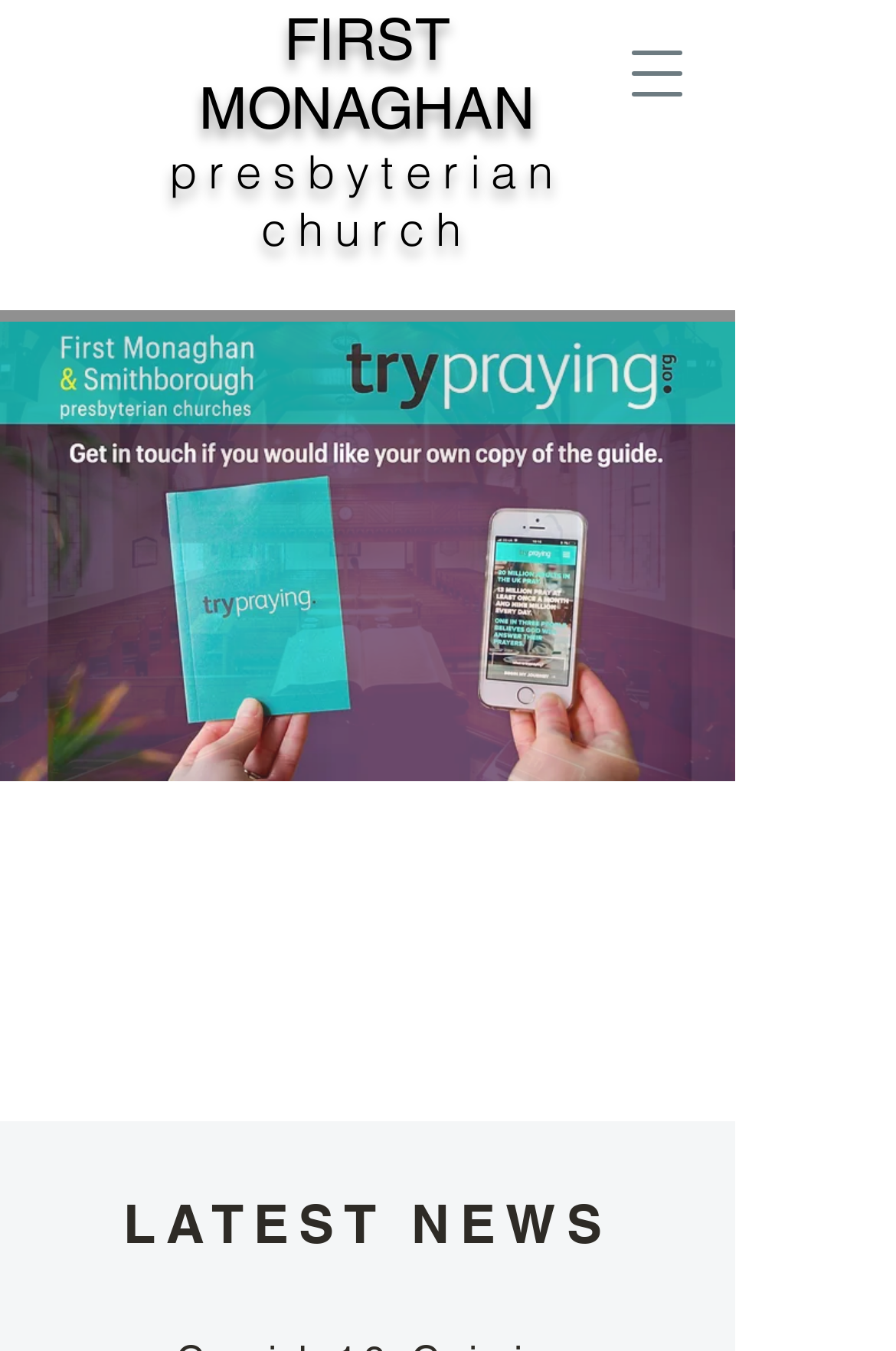Offer an in-depth caption of the entire webpage.

The webpage is about First Monaghan Presbyterian Church, a member of the Presbyterian Church in Ireland. At the top, there are three headings that read "FIRST MONAGHAN", "presbyterian church", and a blank space. Below these headings, there is a button to open a navigation menu on the top right corner. 

On the left side, there is a slide show gallery that takes up most of the page, with an image currently displayed. Above the image, there is a counter showing "3/3", indicating that this is the third image out of three. 

On the bottom right corner, there is a section for "LATEST NEWS".